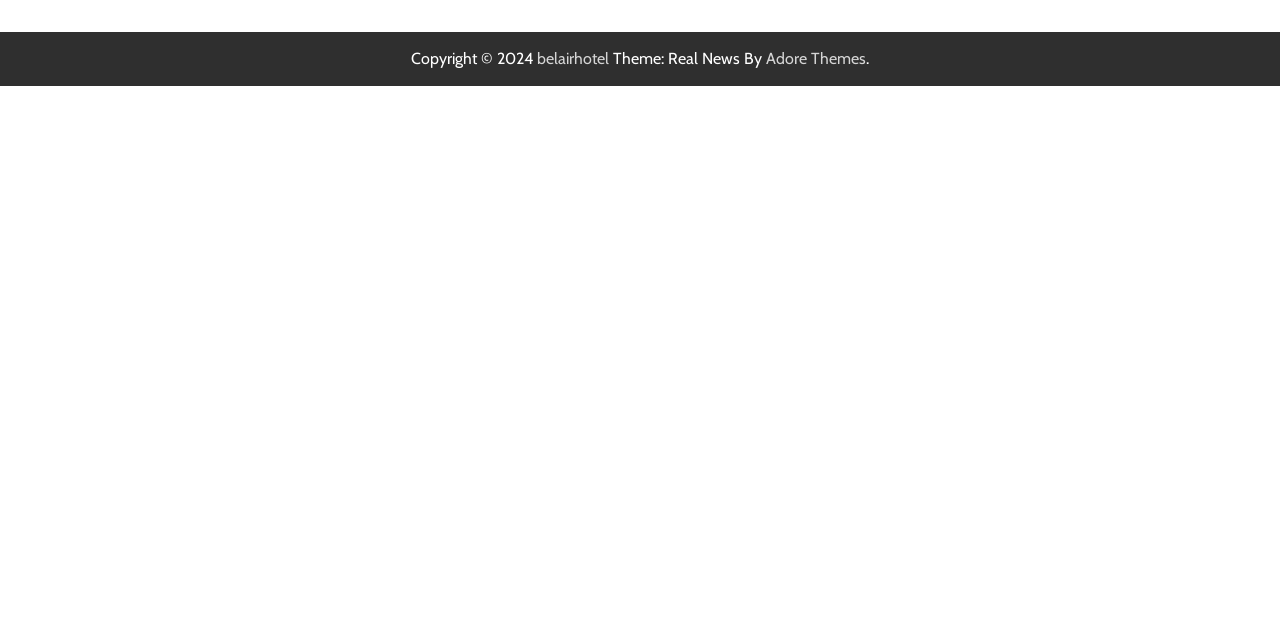Based on the element description: "parent_node: Phosphatidylserine powder", identify the bounding box coordinates for this UI element. The coordinates must be four float numbers between 0 and 1, listed as [left, top, right, bottom].

None